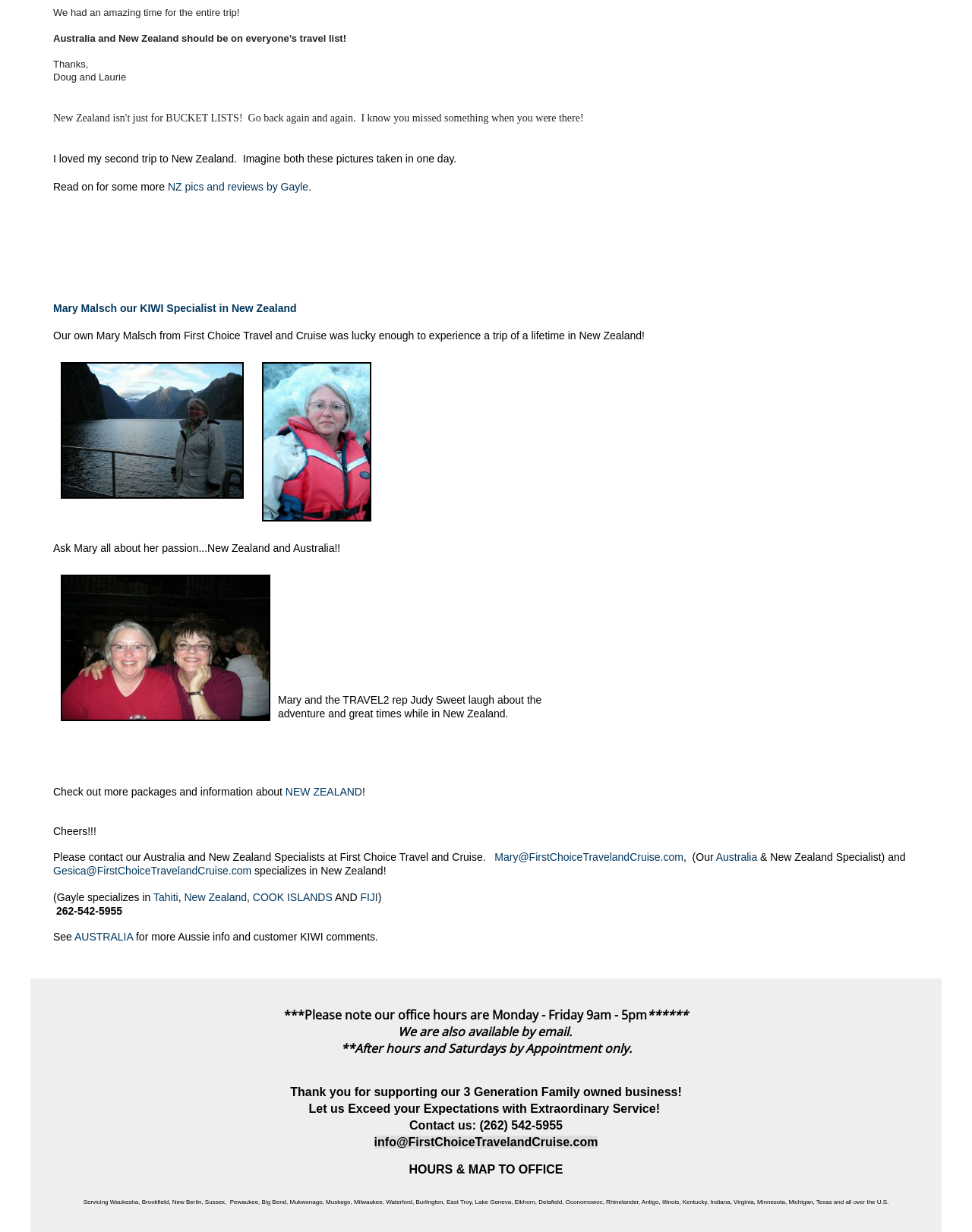Identify the bounding box coordinates of the clickable section necessary to follow the following instruction: "Contact Mary Malsch". The coordinates should be presented as four float numbers from 0 to 1, i.e., [left, top, right, bottom].

[0.055, 0.245, 0.305, 0.255]